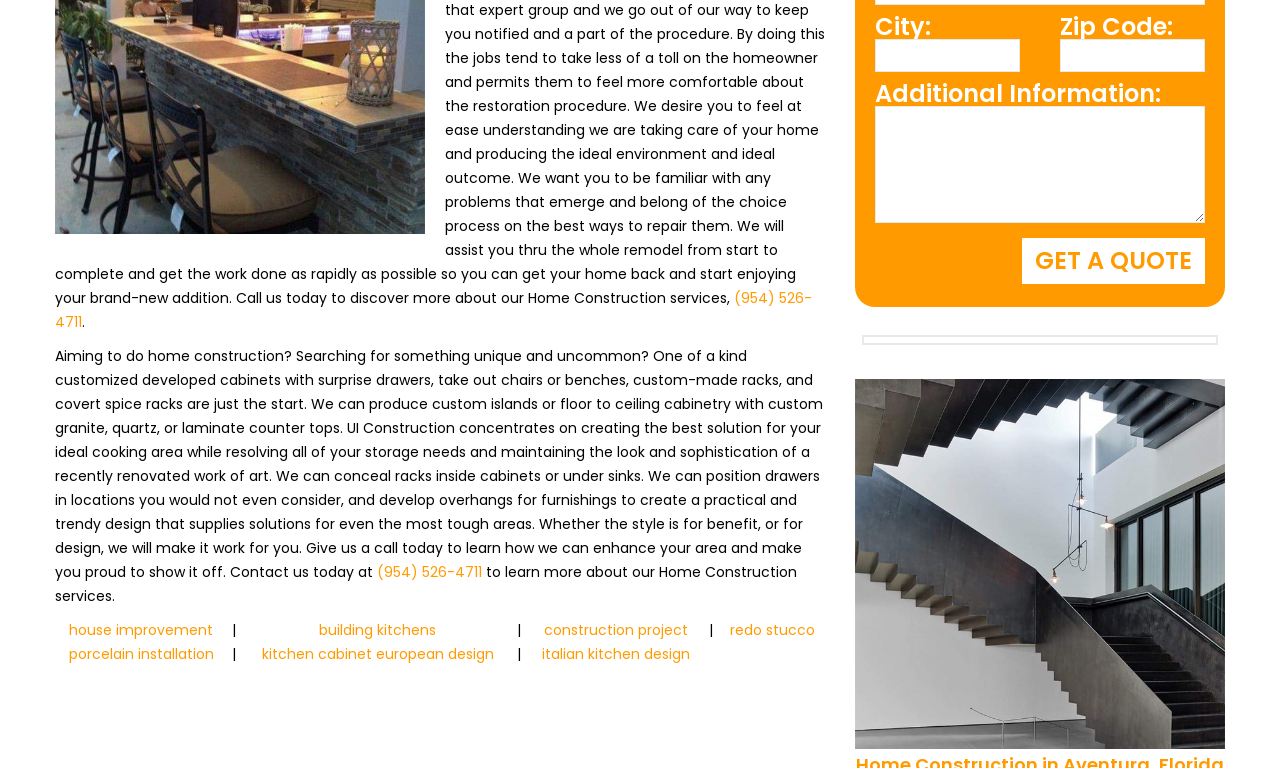Given the webpage screenshot, identify the bounding box of the UI element that matches this description: "italian kitchen design".

[0.423, 0.839, 0.539, 0.865]